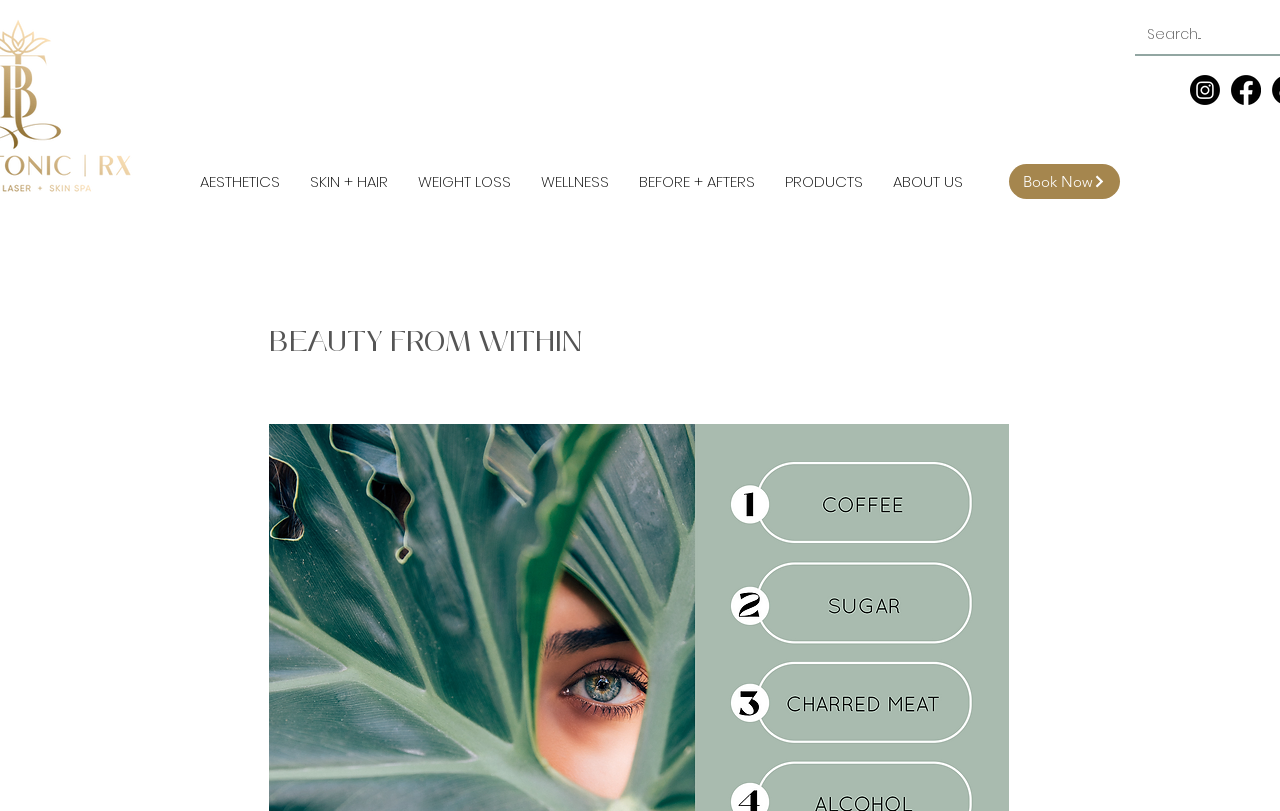Please specify the coordinates of the bounding box for the element that should be clicked to carry out this instruction: "Search for products". The coordinates must be four float numbers between 0 and 1, formatted as [left, top, right, bottom].

[0.896, 0.02, 0.987, 0.067]